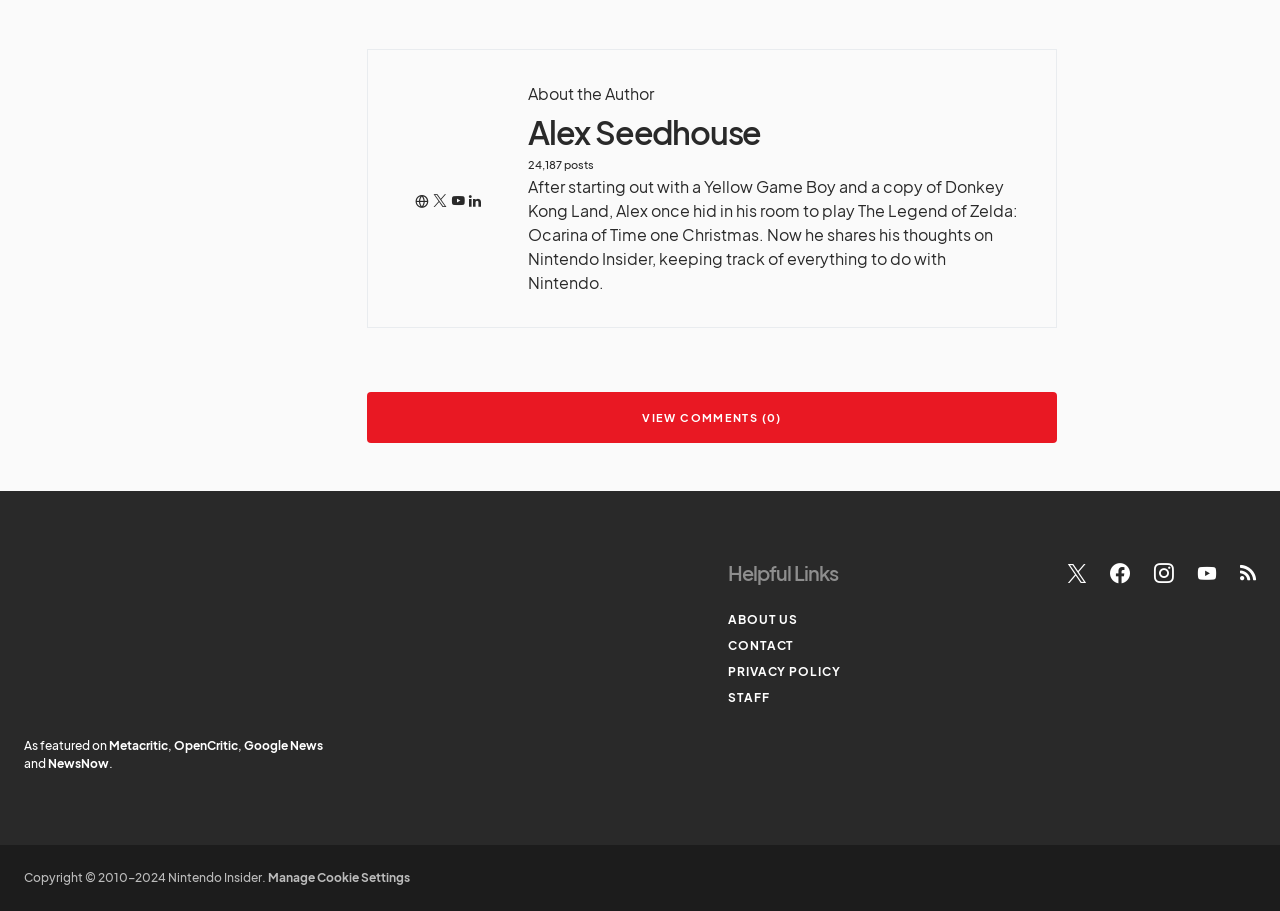From the image, can you give a detailed response to the question below:
What are the social media platforms listed at the bottom of the page?

The social media platforms can be found at the bottom of the page, listed as links, and include Twitter, Facebook, Instagram, YouTube, and RSS.